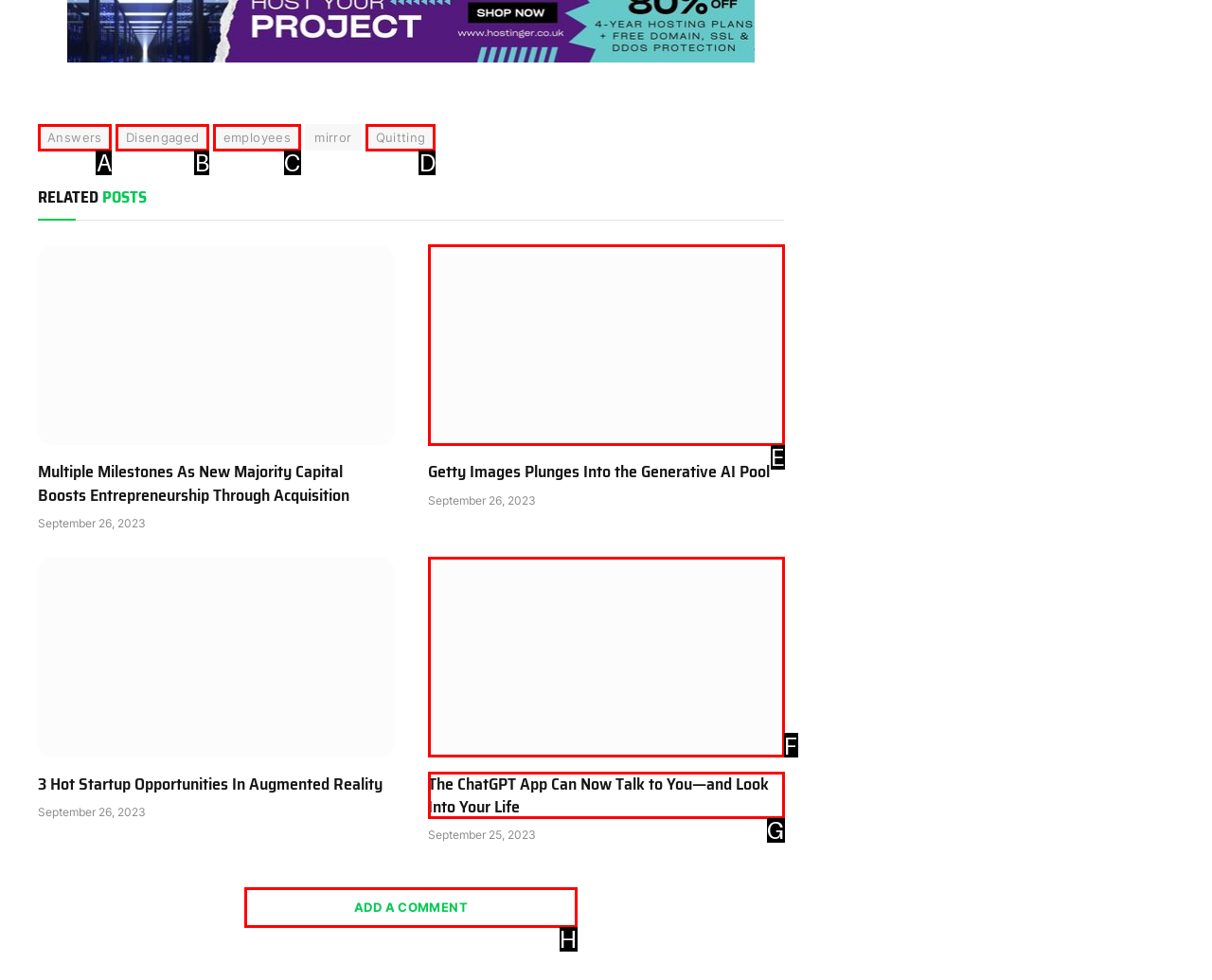Determine which option you need to click to execute the following task: Click on the 'HOME' link. Provide your answer as a single letter.

None